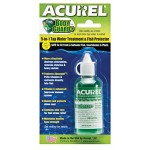Please look at the image and answer the question with a detailed explanation: What is the maximum capacity of the water treatment?

The caption states that the product is designed to treat up to 250 gallons of water, making it a suitable solution for aquariums and ponds of various sizes.